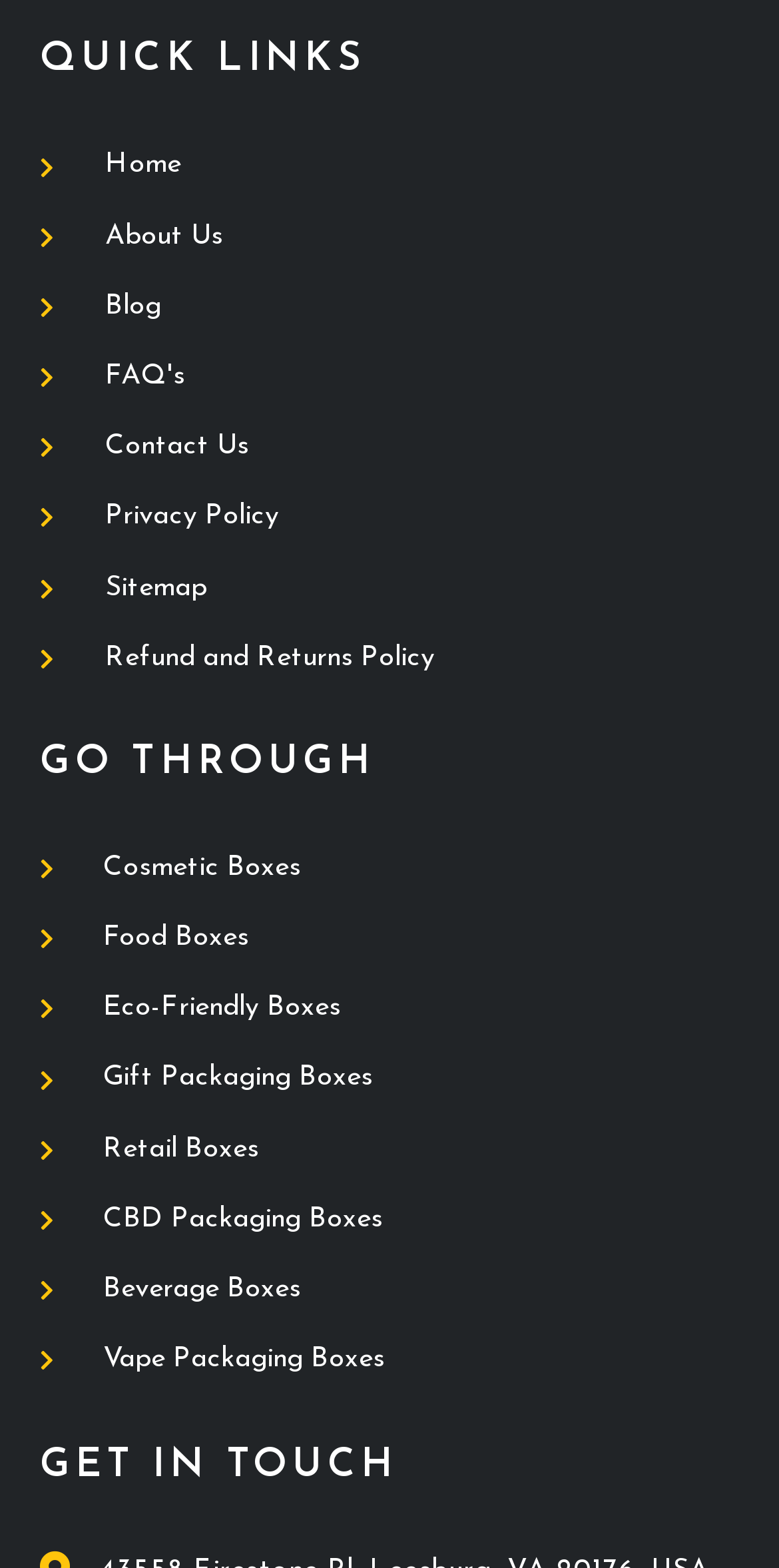Please identify the bounding box coordinates of the clickable area that will allow you to execute the instruction: "contact us".

[0.051, 0.269, 0.949, 0.301]